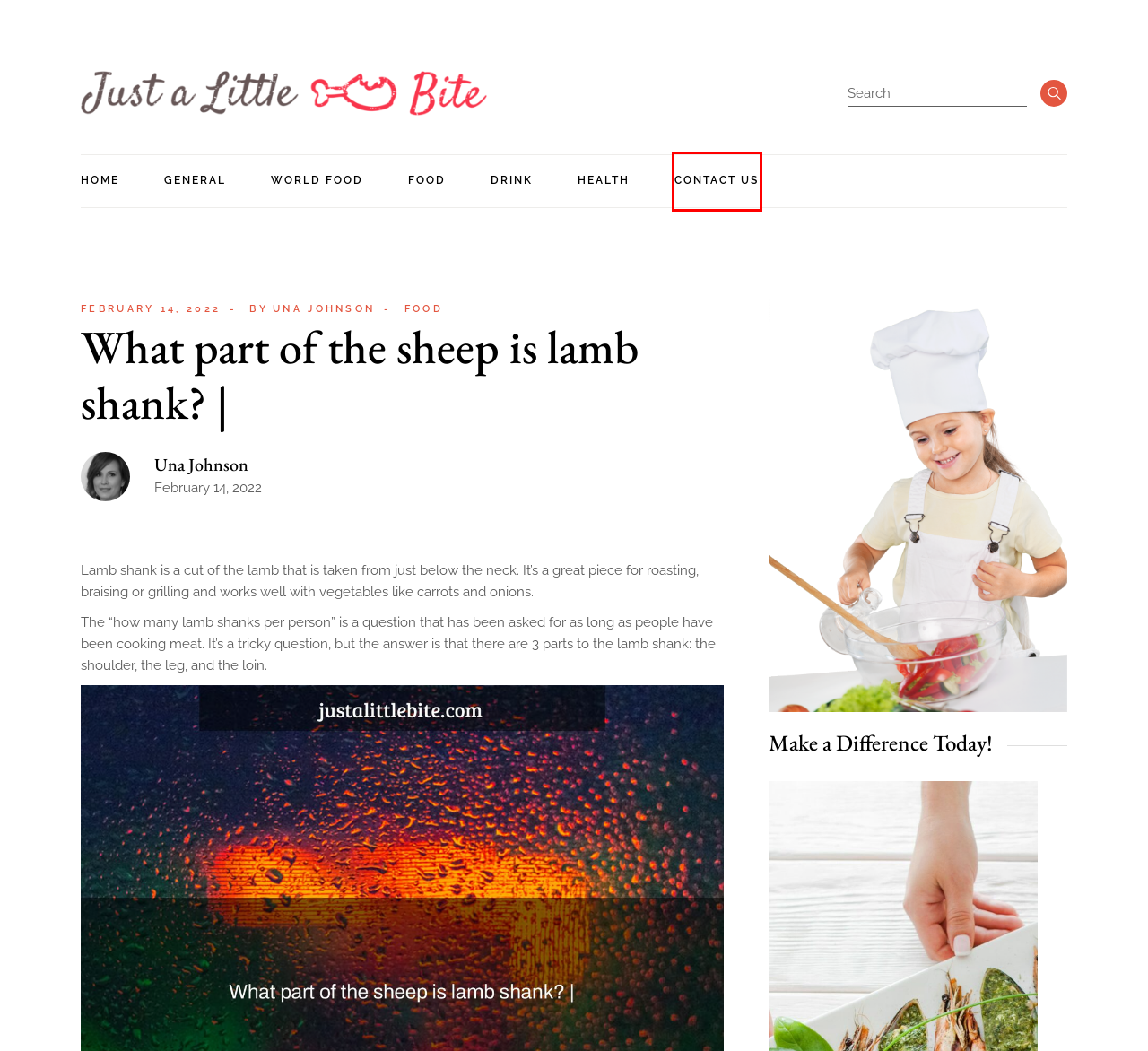You have a screenshot of a webpage with a red bounding box around an element. Select the webpage description that best matches the new webpage after clicking the element within the red bounding box. Here are the descriptions:
A. Una Johnson - JustALittleBite
B. Food - JustALittleBite
C. Health - JustALittleBite
D. Social Media - JustALittleBite
E. How Many? - JustALittleBite
F. General - JustALittleBite
G. Drink - JustALittleBite
H. Contact Us - JustALittleBite

H